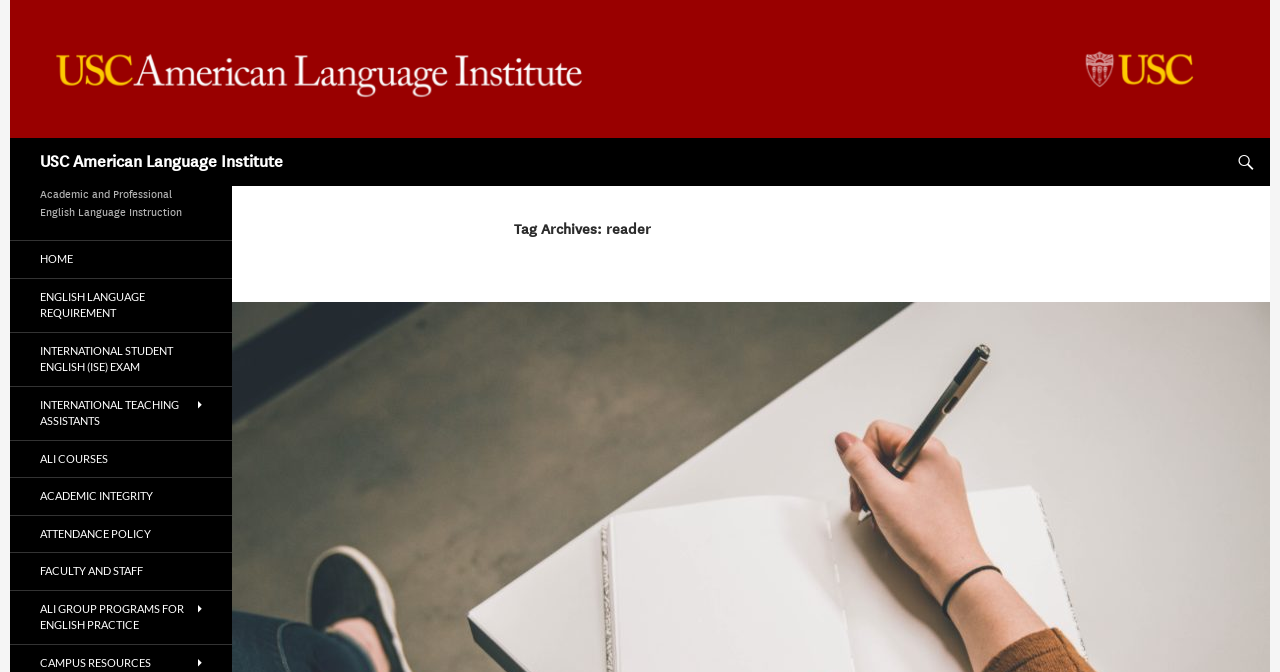Find and specify the bounding box coordinates that correspond to the clickable region for the instruction: "view academic and professional english language instruction".

[0.031, 0.277, 0.158, 0.331]